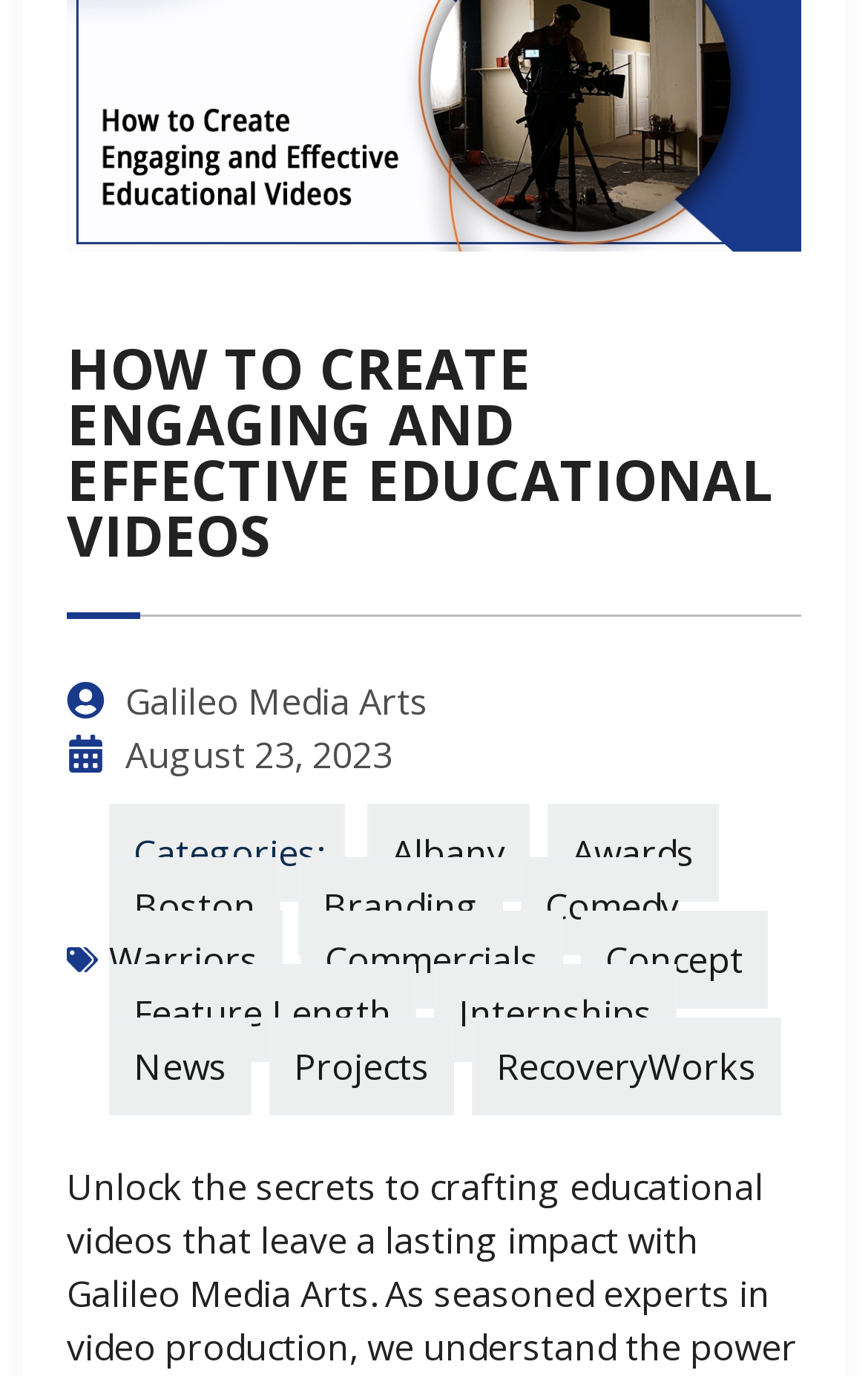Using the element description: "Comedy Warriors", determine the bounding box coordinates for the specified UI element. The coordinates should be four float numbers between 0 and 1, [left, top, right, bottom].

[0.126, 0.623, 0.782, 0.733]